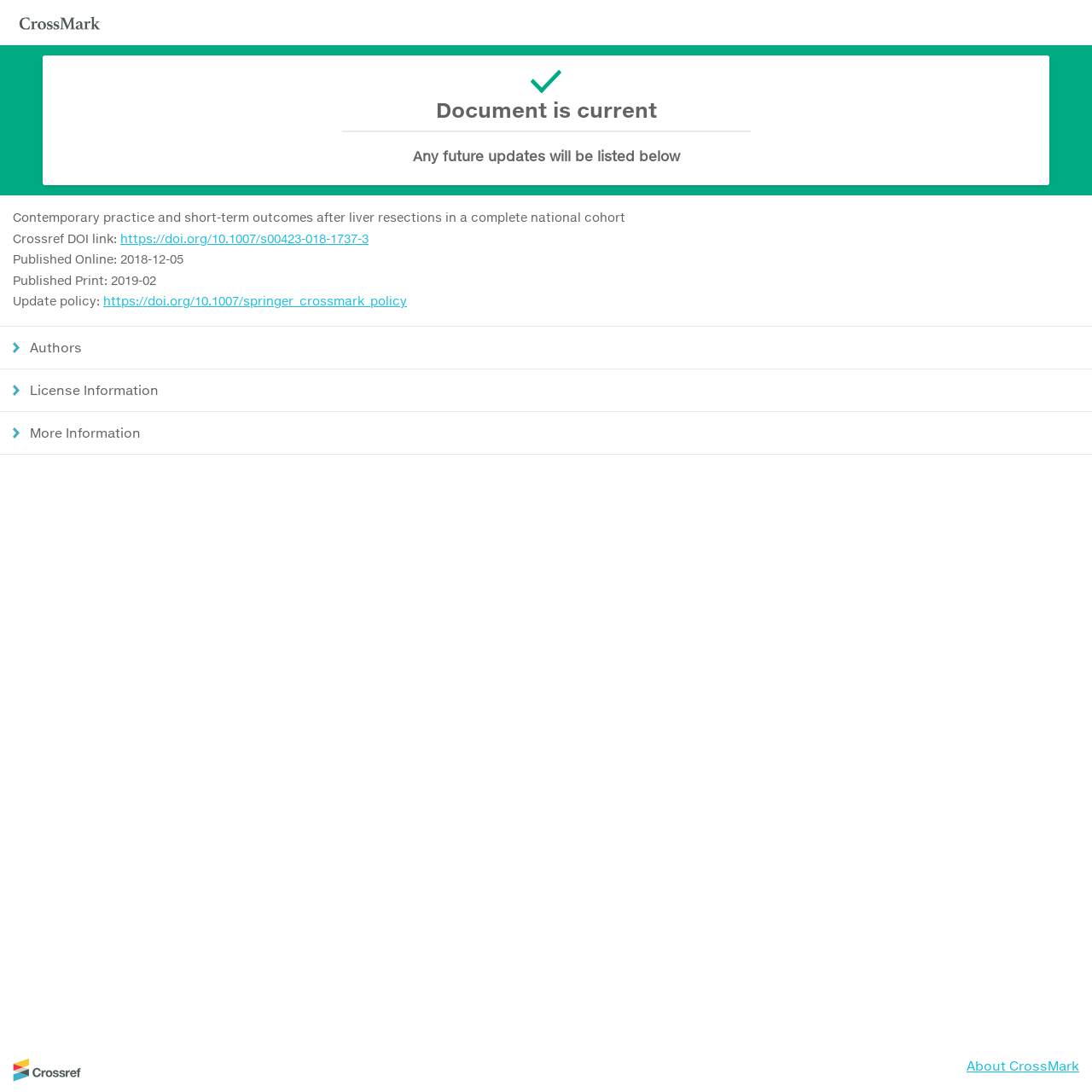What is the title of the document?
Please respond to the question with a detailed and well-explained answer.

I found the title of the document by looking at the static text element with the bounding box coordinates [0.012, 0.192, 0.573, 0.205], which contains the text 'Contemporary practice and short-term outcomes after liver resections in a complete national cohort'.